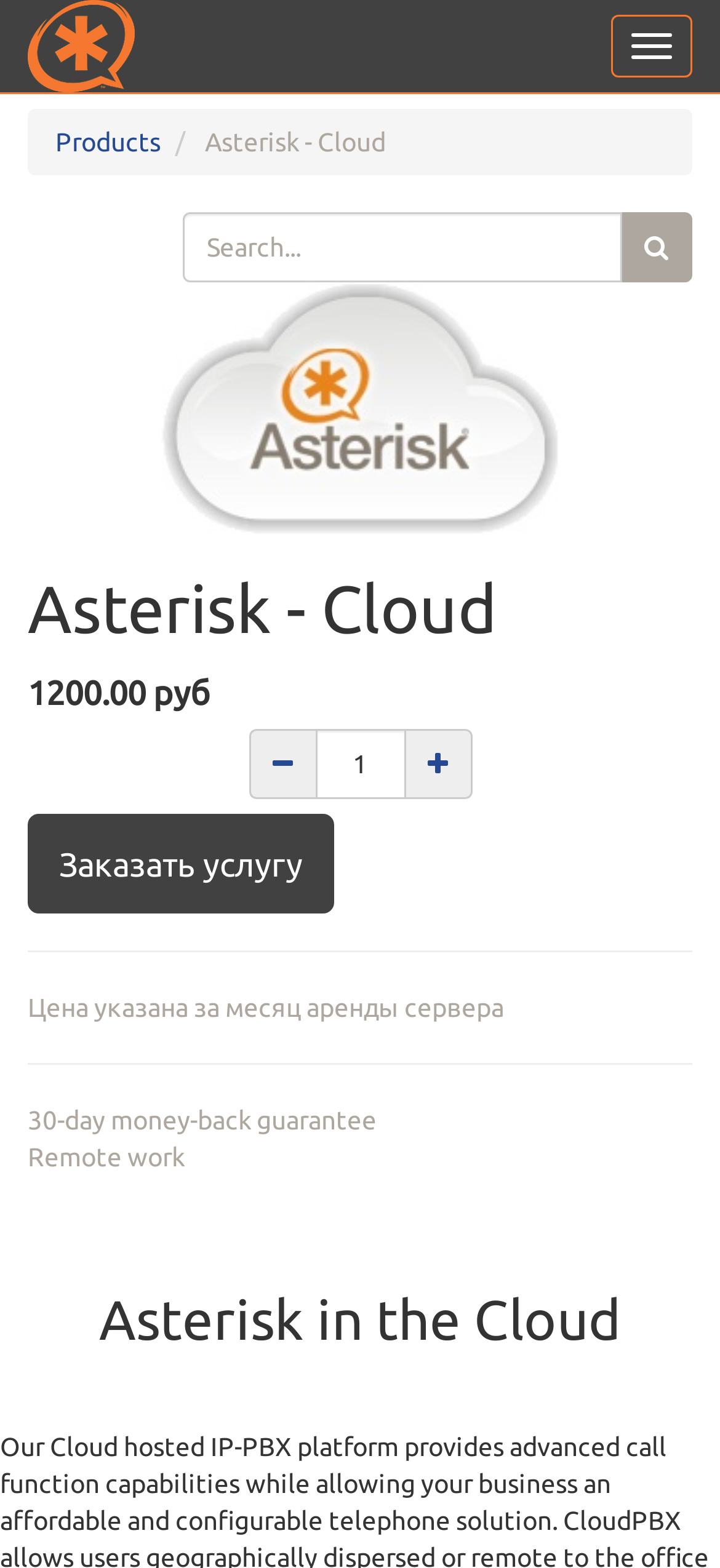How many search boxes are there on the page?
Please use the image to deliver a detailed and complete answer.

I found the search box by looking at the layout table element that contains a textbox with the placeholder 'Search...' which is located below the logo link.